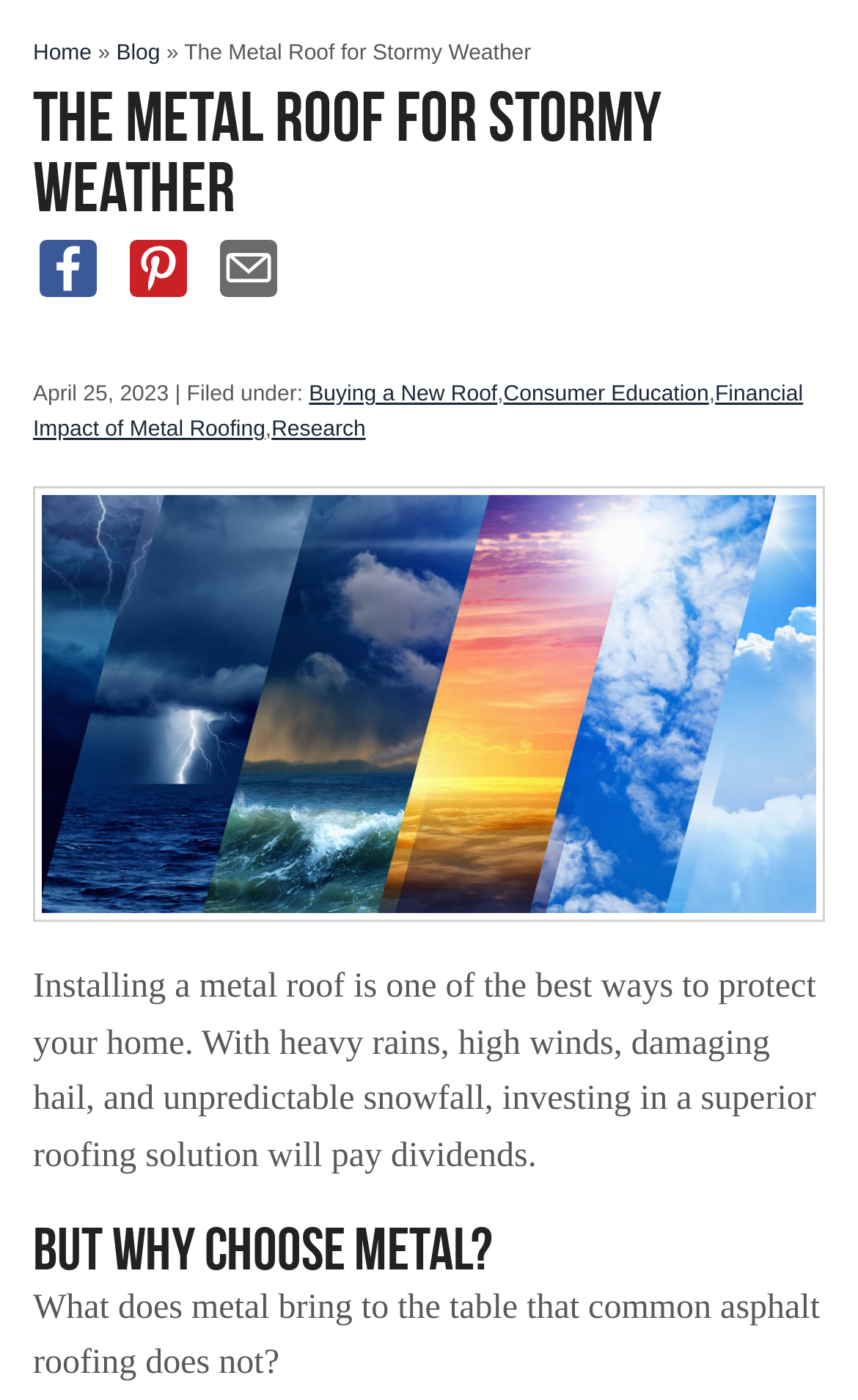Point out the bounding box coordinates of the section to click in order to follow this instruction: "View January 2020".

None